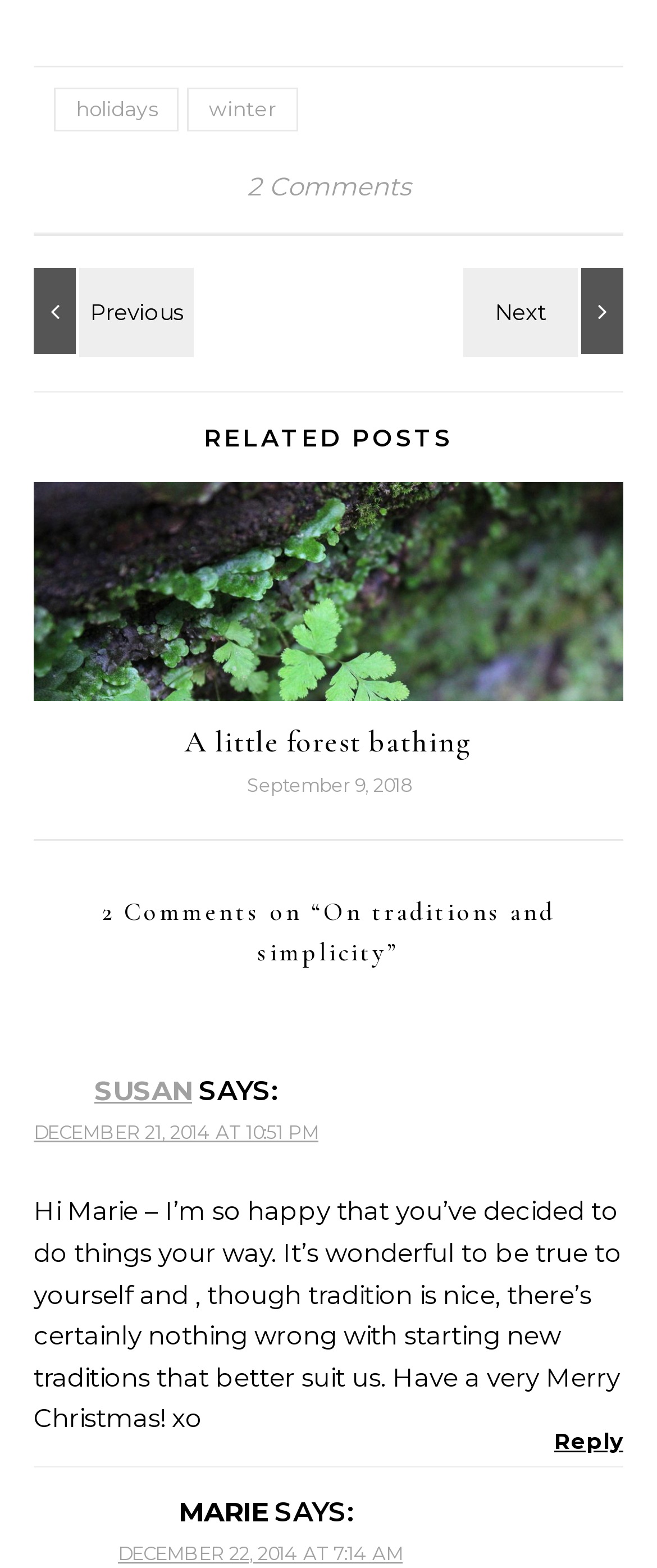Please locate the bounding box coordinates of the element's region that needs to be clicked to follow the instruction: "reply to susan". The bounding box coordinates should be provided as four float numbers between 0 and 1, i.e., [left, top, right, bottom].

[0.844, 0.906, 0.949, 0.932]